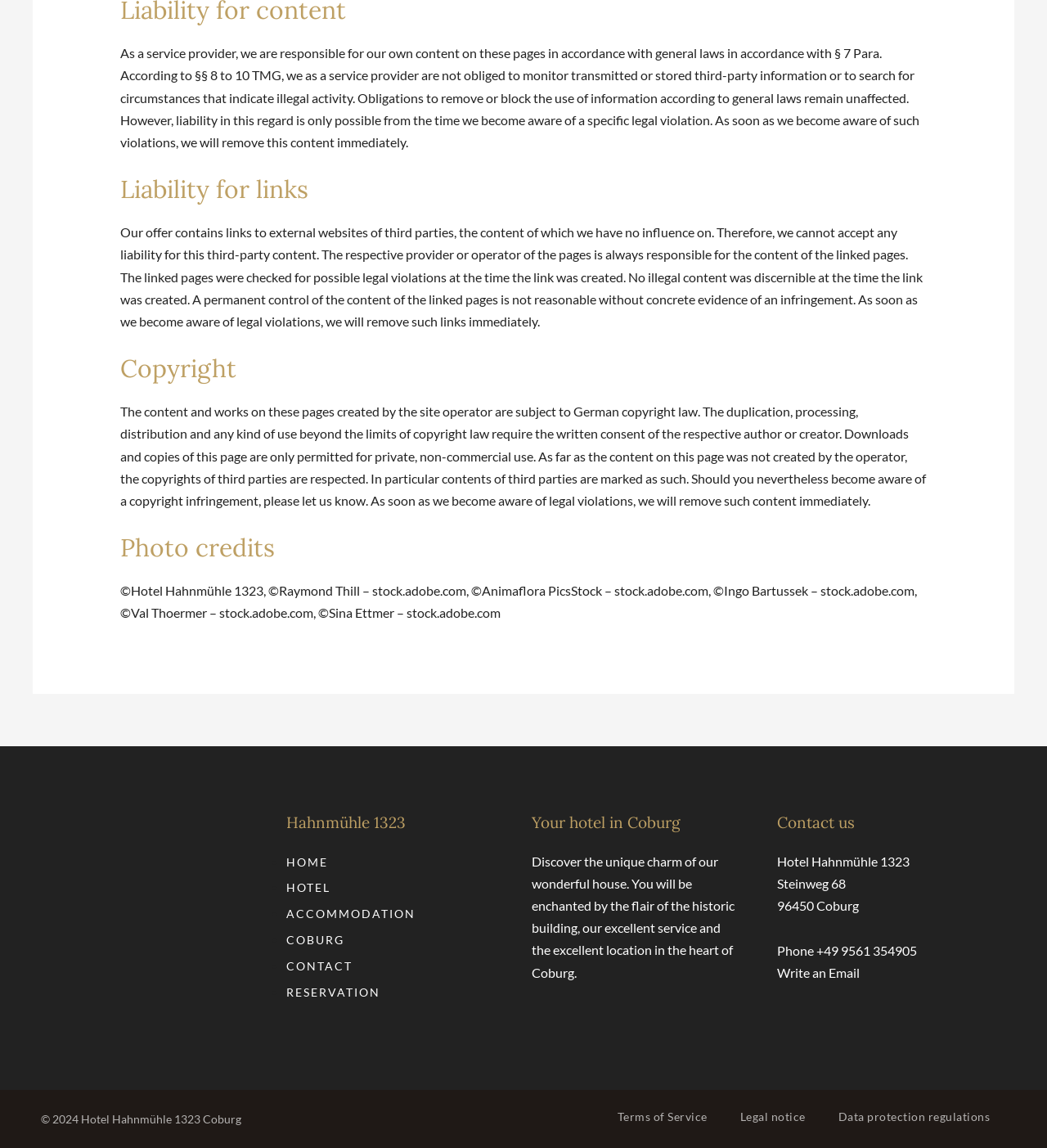Determine the bounding box coordinates of the region that needs to be clicked to achieve the task: "Contact us through email".

[0.742, 0.841, 0.821, 0.854]